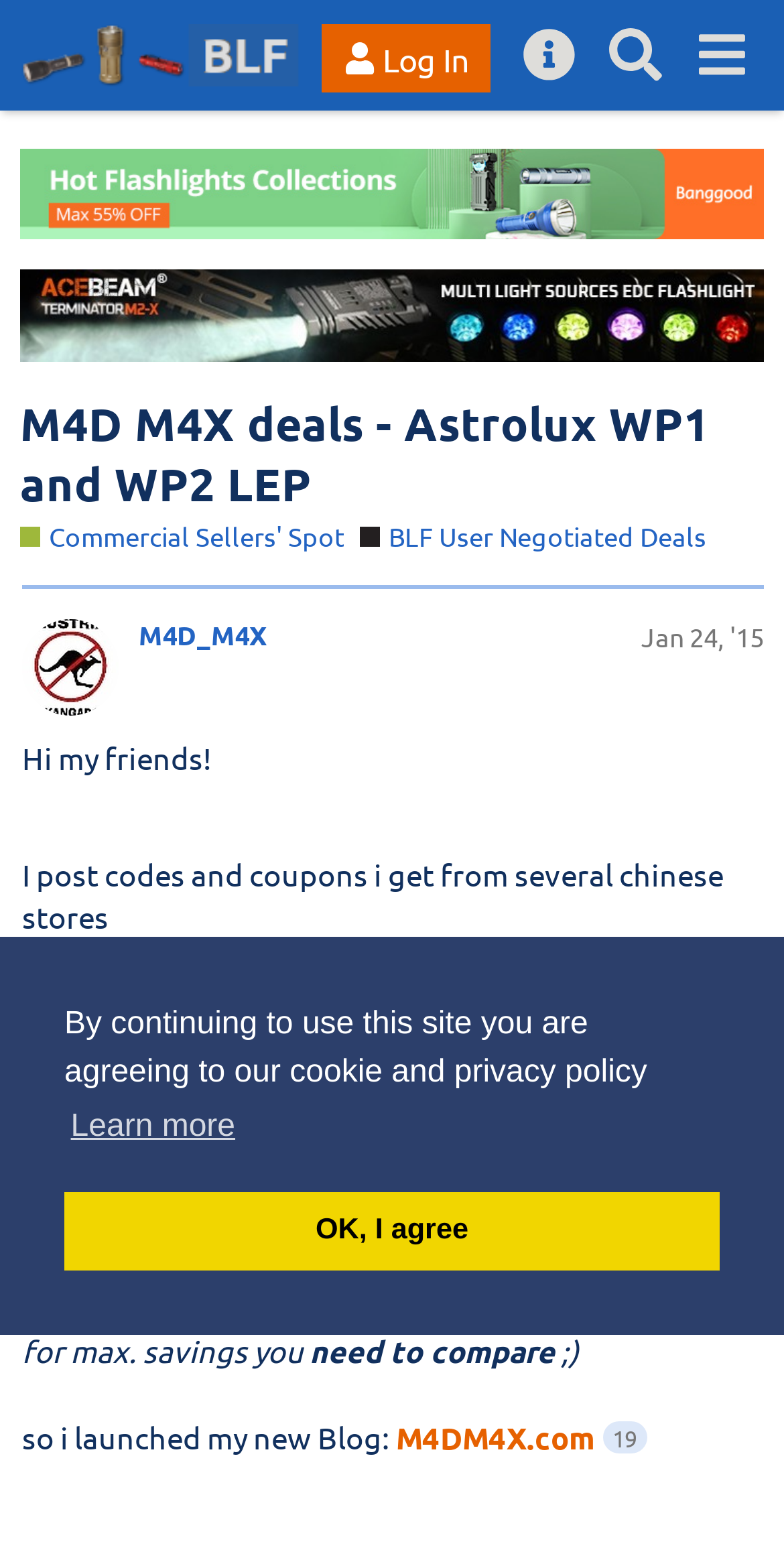Could you specify the bounding box coordinates for the clickable section to complete the following instruction: "Click the 'Log In' button"?

[0.411, 0.015, 0.627, 0.059]